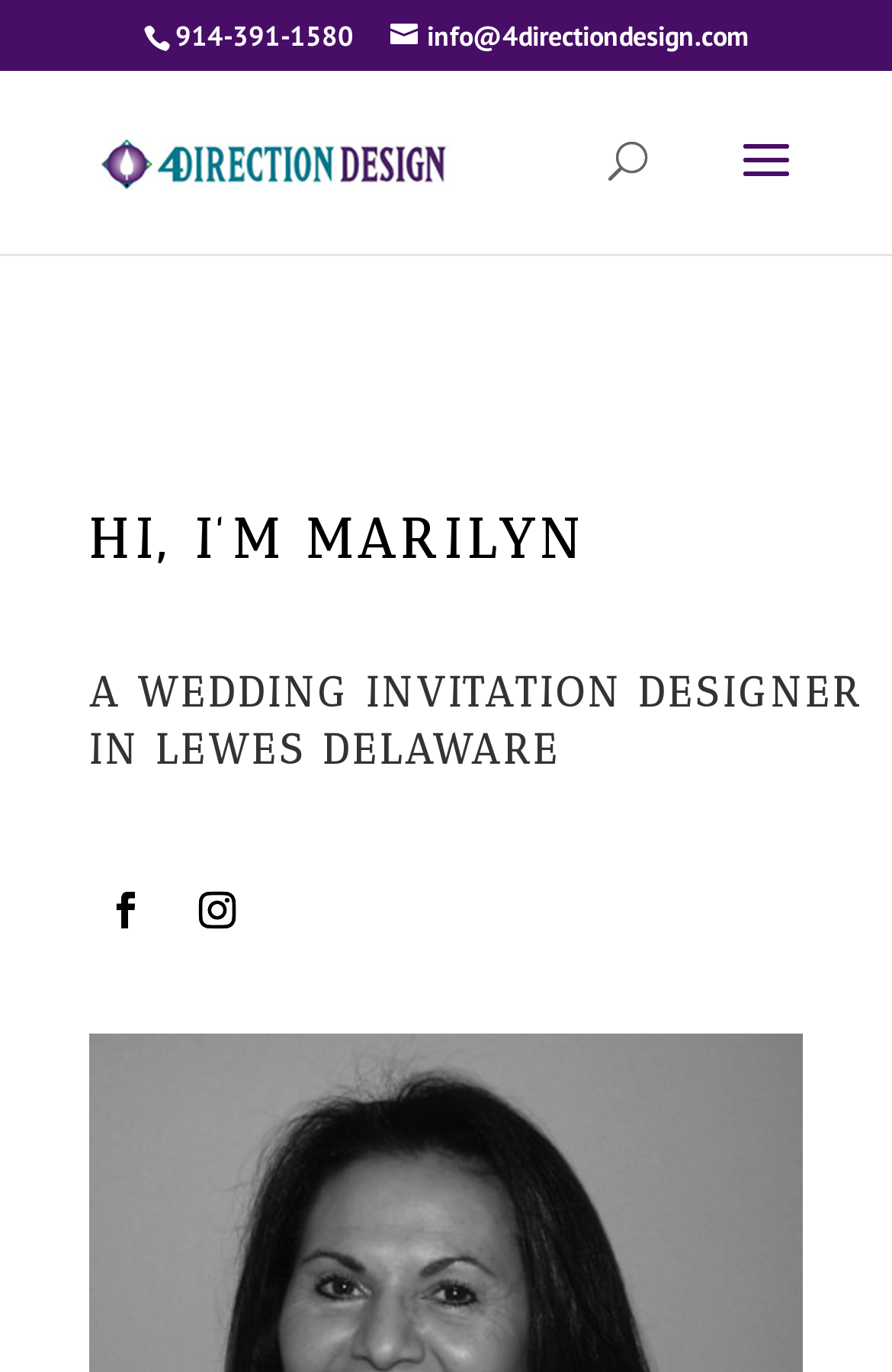Locate the bounding box of the UI element described in the following text: "alt="4Direction Design"".

[0.108, 0.103, 0.508, 0.128]